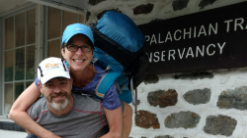What is the mood of the woman in the image?
We need a detailed and exhaustive answer to the question. Please elaborate.

The caption describes the woman as 'beaming with happiness', which suggests that she is in a joyful and cheerful mood, reflecting the sense of camaraderie and adventure in the image.